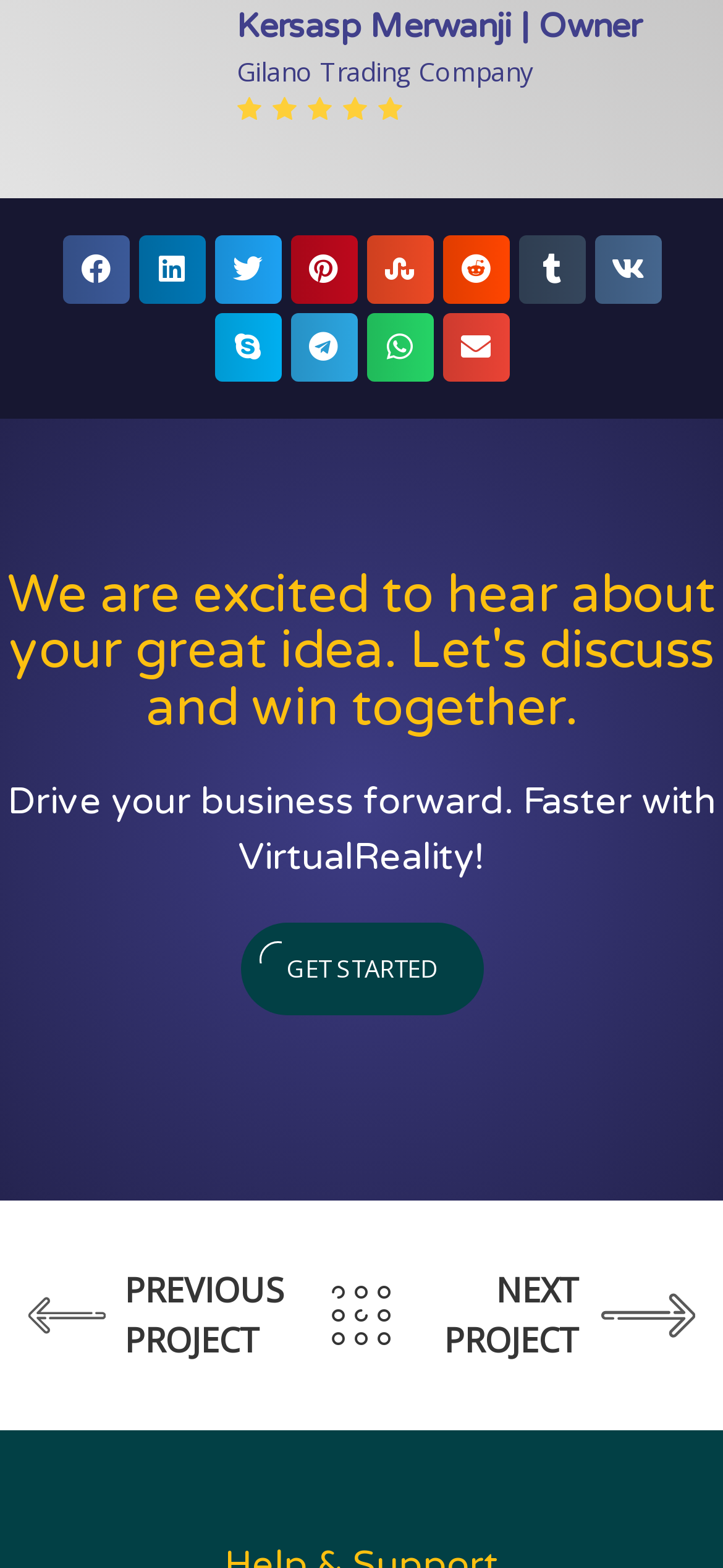Please find the bounding box coordinates of the element that must be clicked to perform the given instruction: "View next project". The coordinates should be four float numbers from 0 to 1, i.e., [left, top, right, bottom].

[0.546, 0.801, 0.962, 0.877]